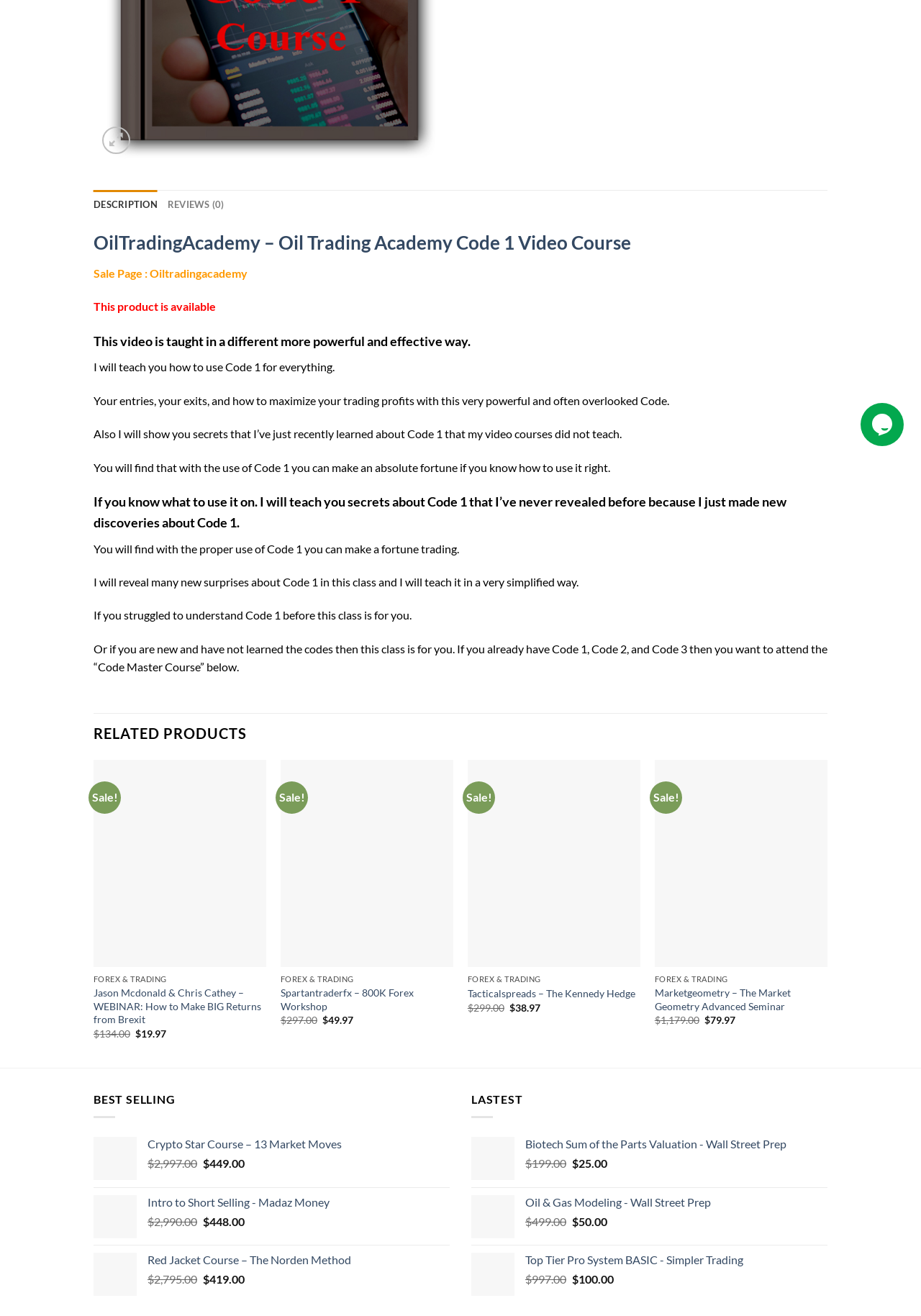Locate the bounding box for the described UI element: "Description". Ensure the coordinates are four float numbers between 0 and 1, formatted as [left, top, right, bottom].

[0.102, 0.145, 0.171, 0.167]